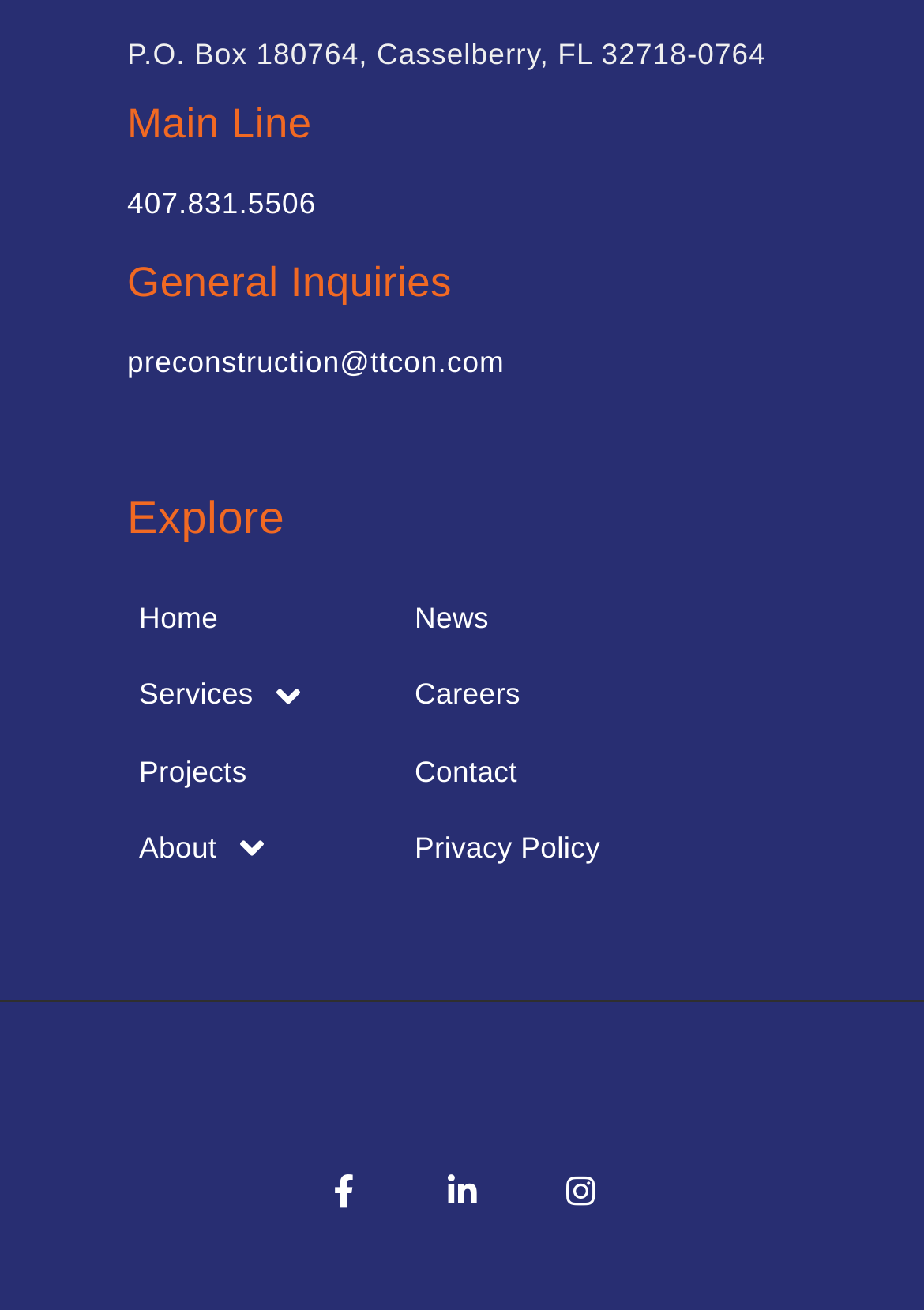Identify the bounding box for the UI element described as: "Privacy Policy". The coordinates should be four float numbers between 0 and 1, i.e., [left, top, right, bottom].

[0.436, 0.618, 0.662, 0.676]